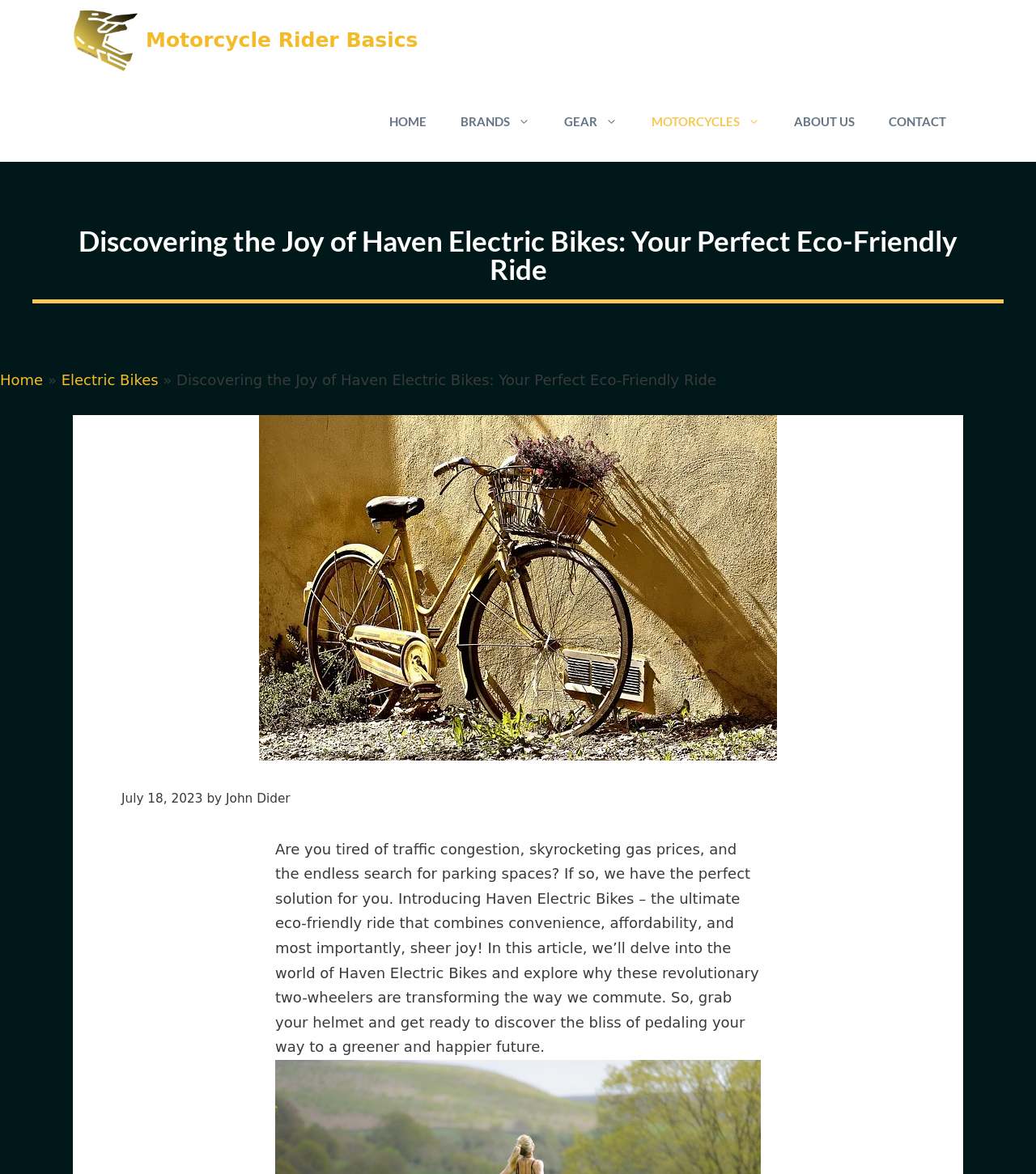Identify the bounding box coordinates for the region to click in order to carry out this instruction: "Click John Dider". Provide the coordinates using four float numbers between 0 and 1, formatted as [left, top, right, bottom].

[0.218, 0.674, 0.28, 0.686]